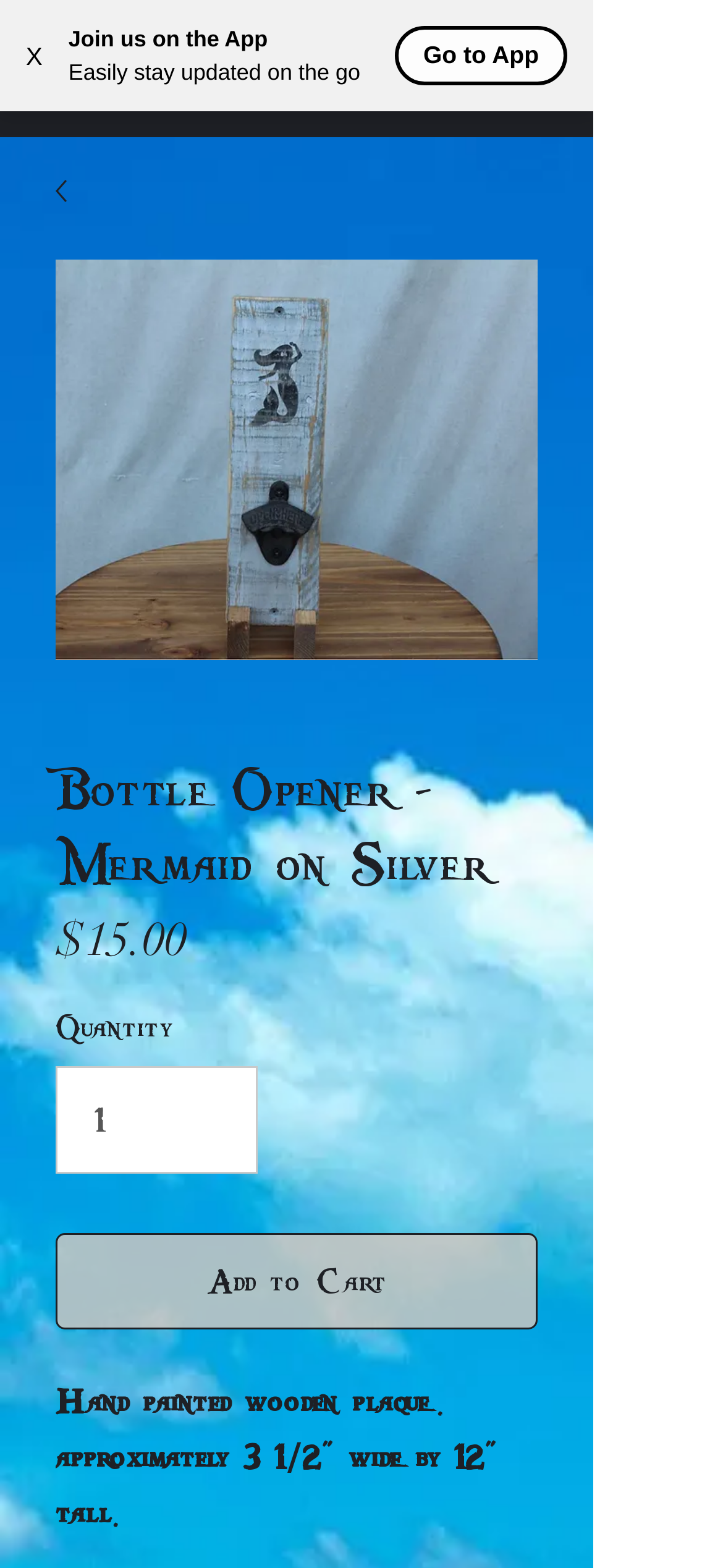Give a short answer to this question using one word or a phrase:
What is the price of the product?

$15.00